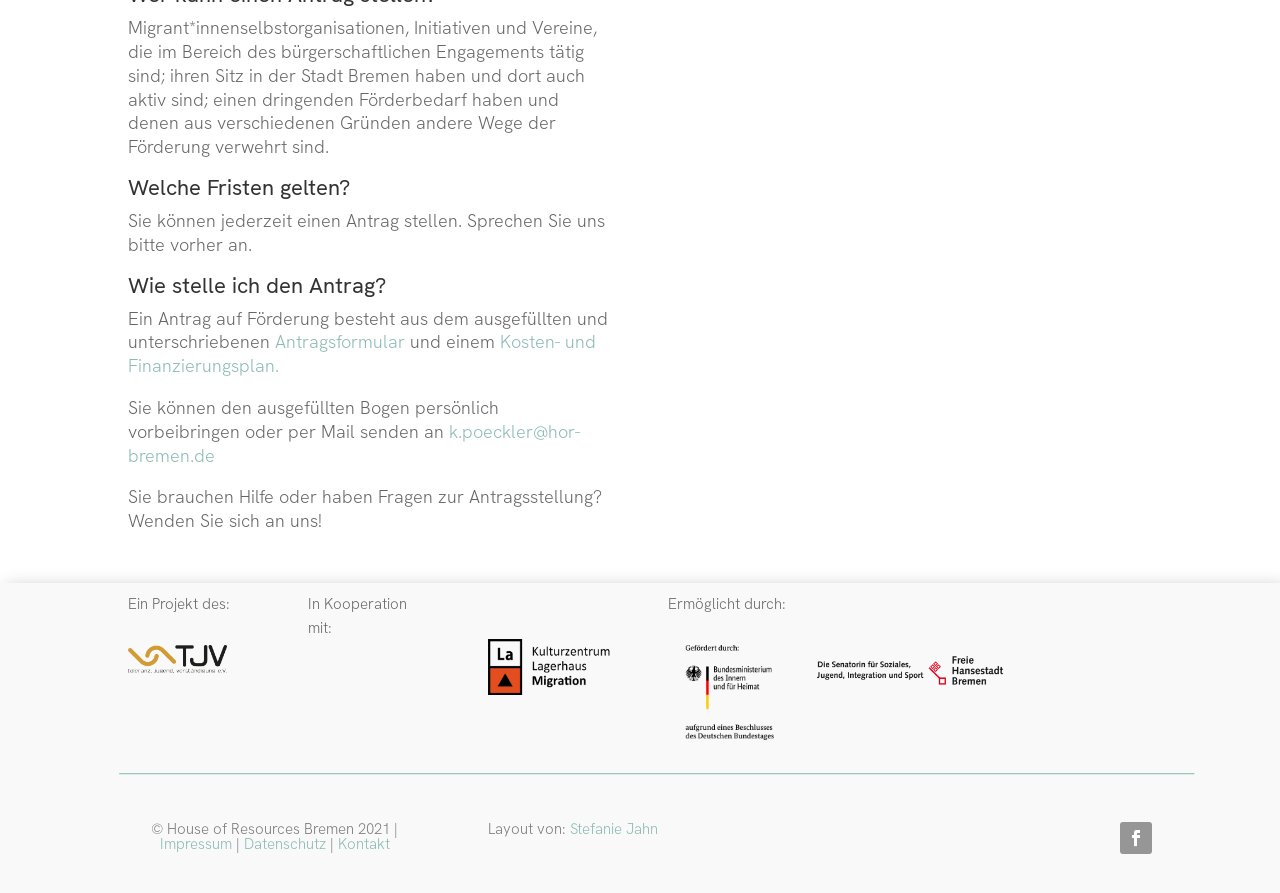Refer to the image and offer a detailed explanation in response to the question: Who is the project in cooperation with?

The cooperating organizations can be identified by examining the StaticText elements and links. Specifically, the text 'In Kooperation mit:' and the image elements suggest that the project is in cooperation with several organizations, including the ones represented by the images.